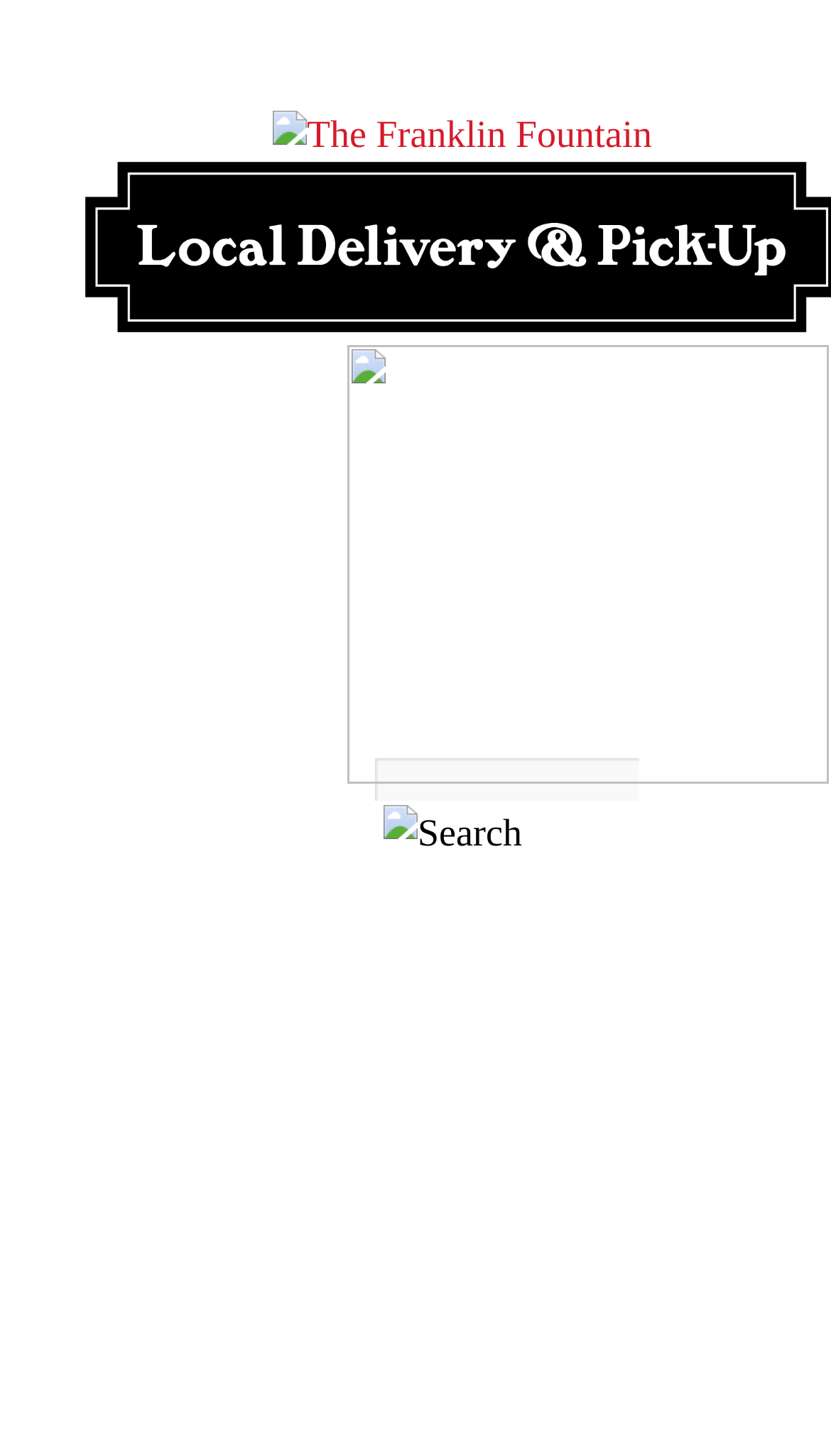How many links are there on the webpage?
Refer to the image and answer the question using a single word or phrase.

5